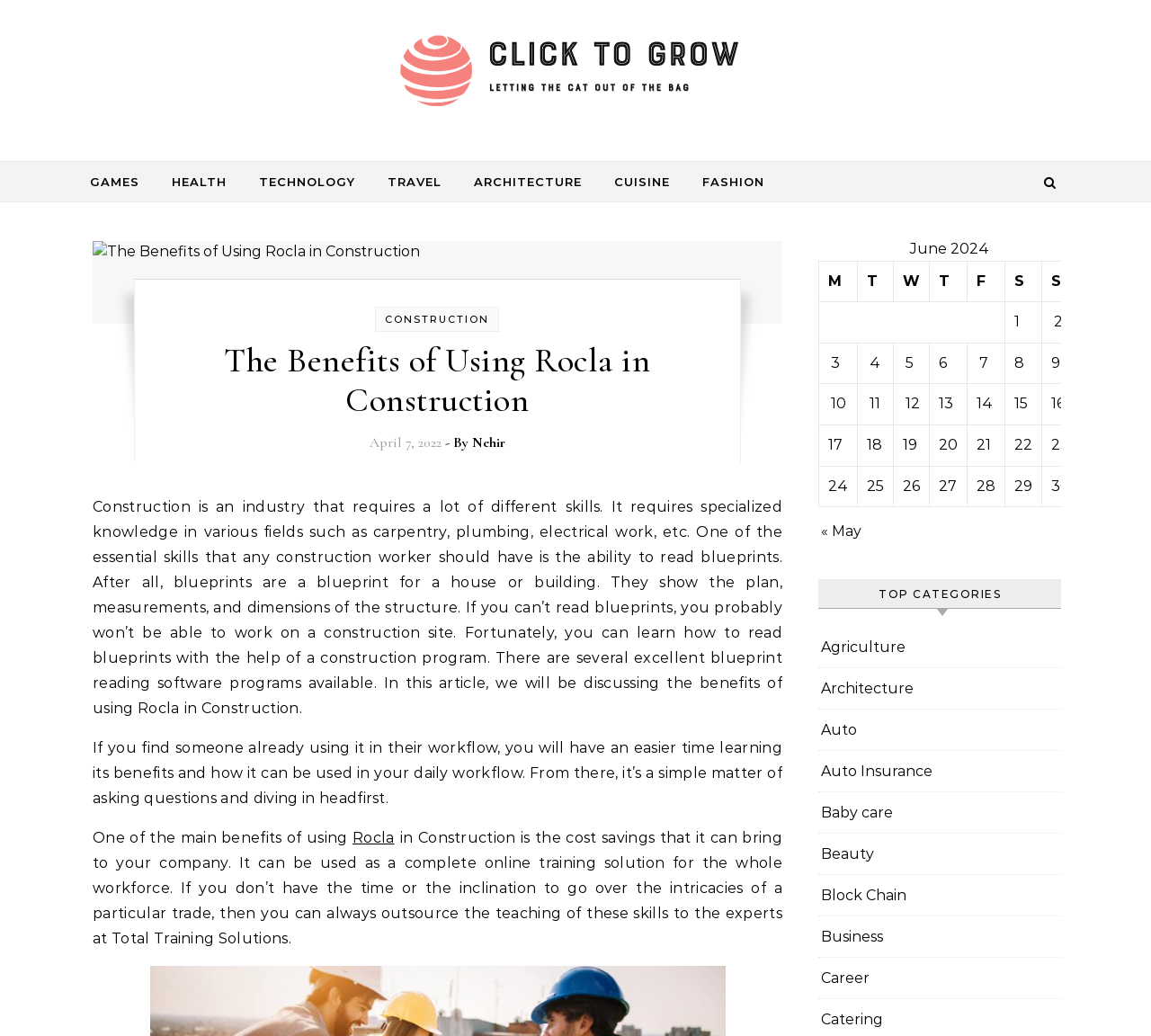Bounding box coordinates are given in the format (top-left x, top-left y, bottom-right x, bottom-right y). All values should be floating point numbers between 0 and 1. Provide the bounding box coordinate for the UI element described as: hide

None